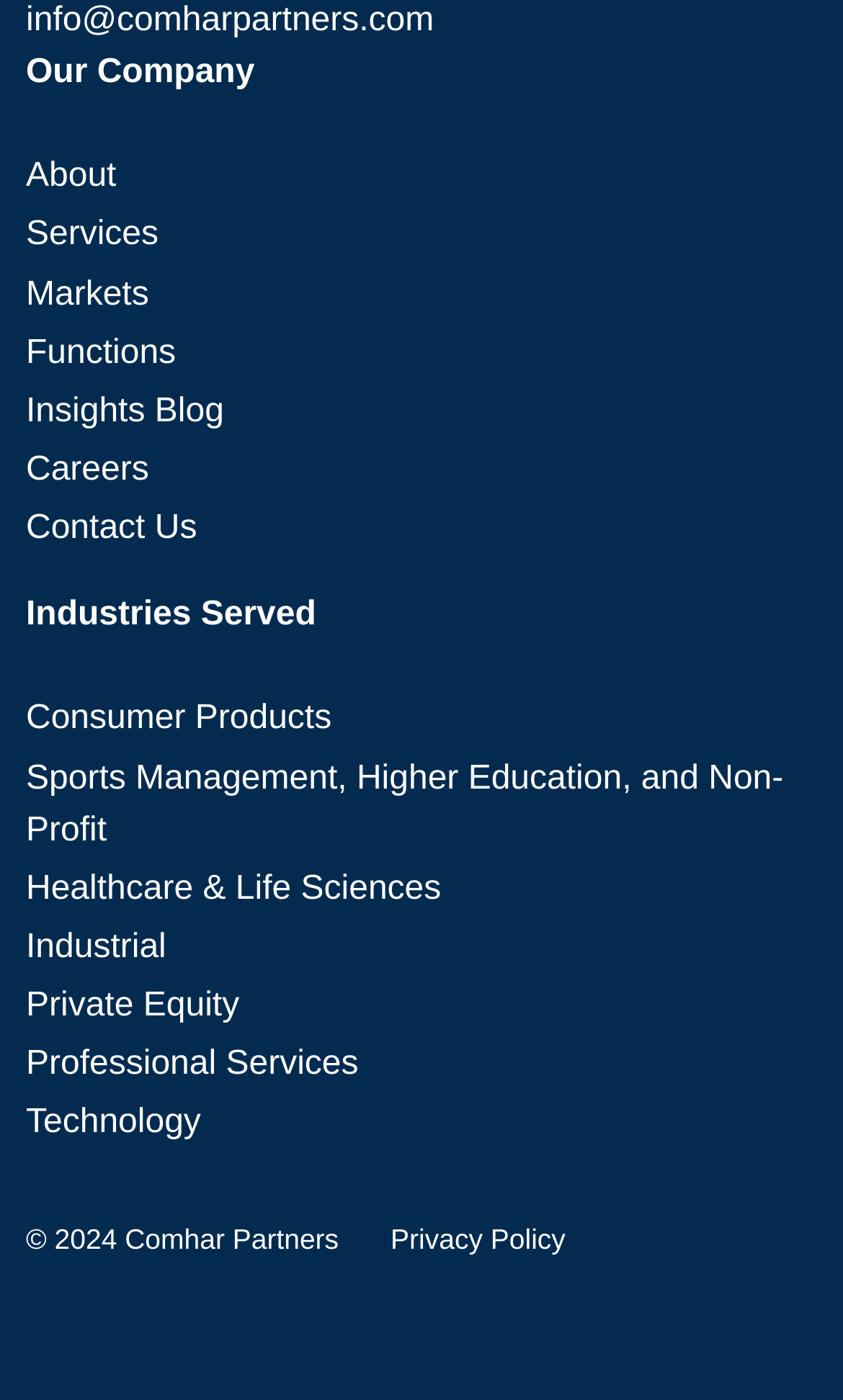Bounding box coordinates are specified in the format (top-left x, top-left y, bottom-right x, bottom-right y). All values are floating point numbers bounded between 0 and 1. Please provide the bounding box coordinate of the region this sentence describes: Insights Blog

[0.031, 0.281, 0.266, 0.307]